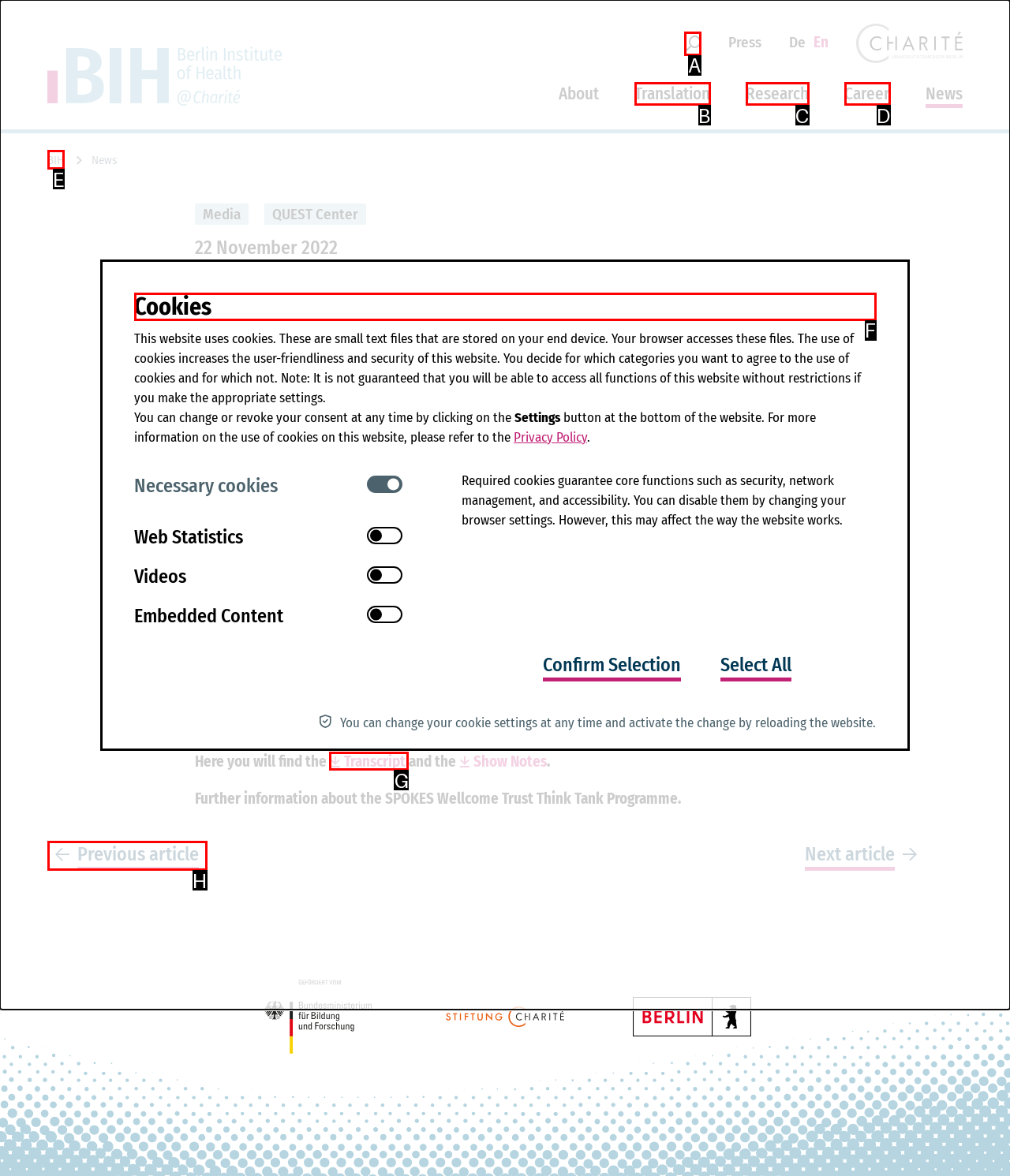Choose the UI element you need to click to carry out the task: Open search.
Respond with the corresponding option's letter.

A